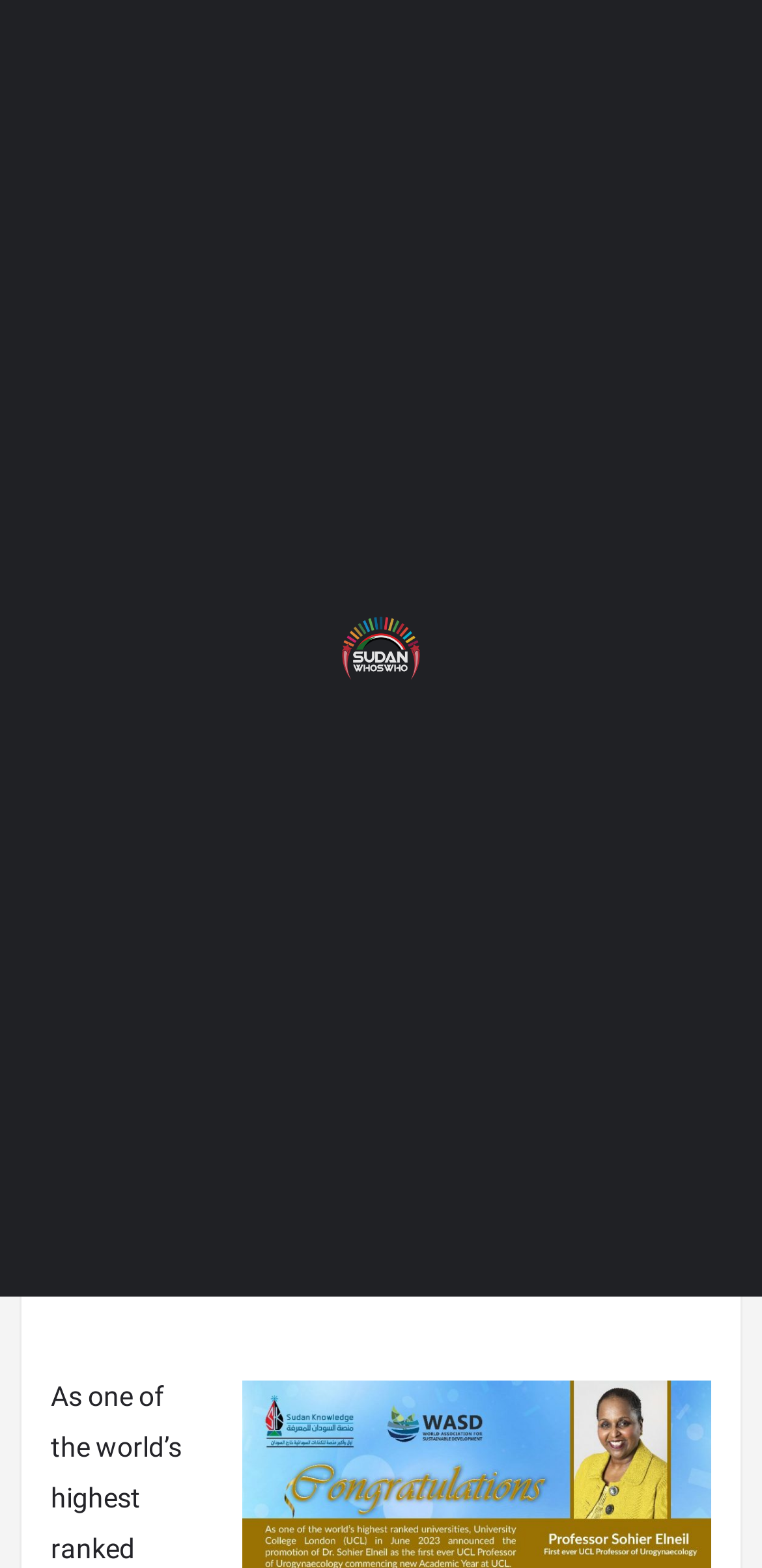Analyze and describe the webpage in a detailed narrative.

The webpage is about Professor Sohier Elneil, the first ever UCL Professor of Urogynaecology. At the top center of the page, there is an image. On the top left, there is a link with an icon, and on the top right, there is another link with a different icon. Below these links, there is a heading that displays the title "Professor Sohier Elneil First ever UCL Professor of Urogynaecology". 

Under the heading, there are two links side by side, one labeled "Health" and the other labeled "UCL". Below these links, there is a date "Jul 17" displayed horizontally. Further down, there is a link with an icon and the text "Share post".